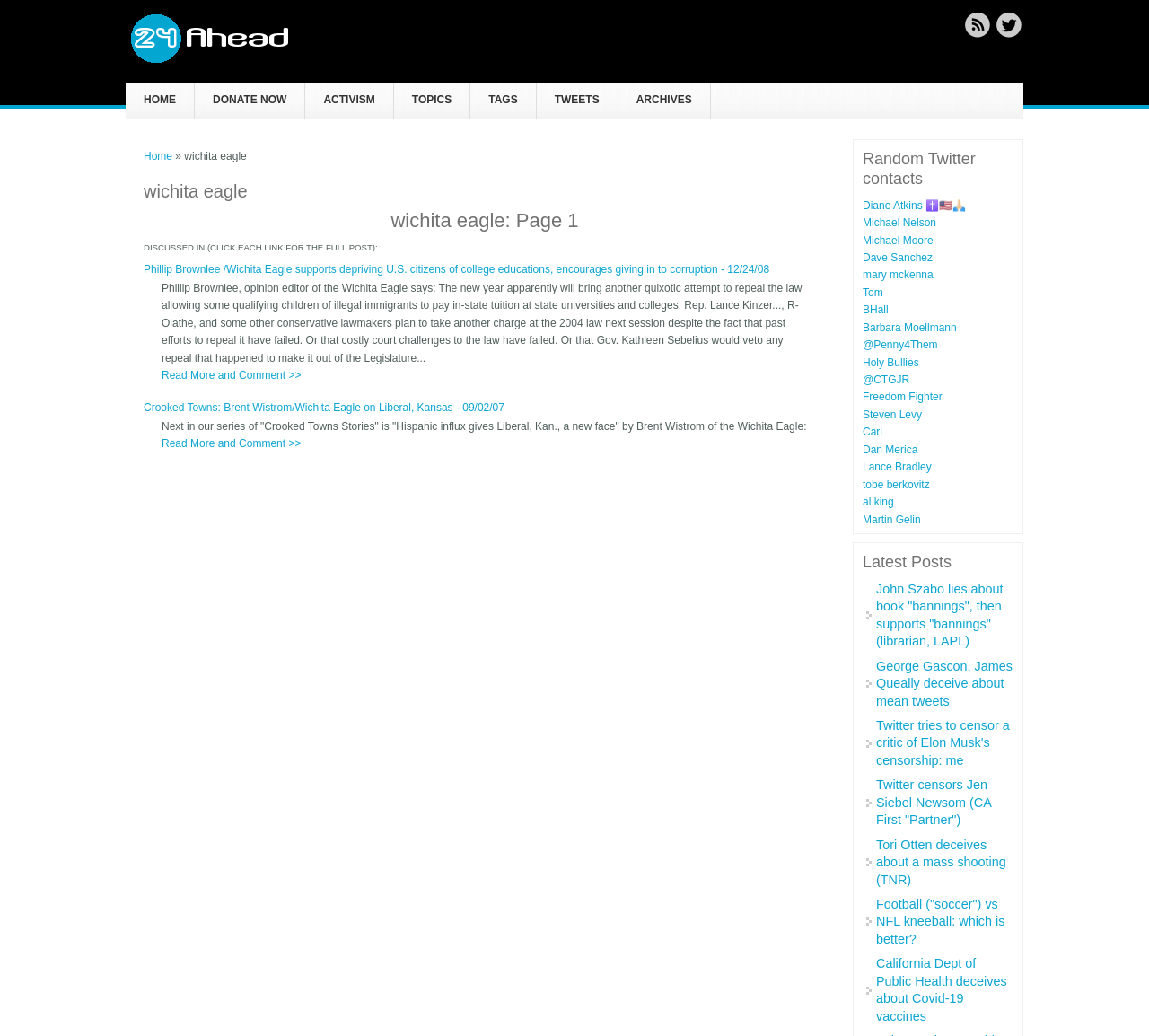What is the topic of the first article?
Using the visual information, answer the question in a single word or phrase.

College educations